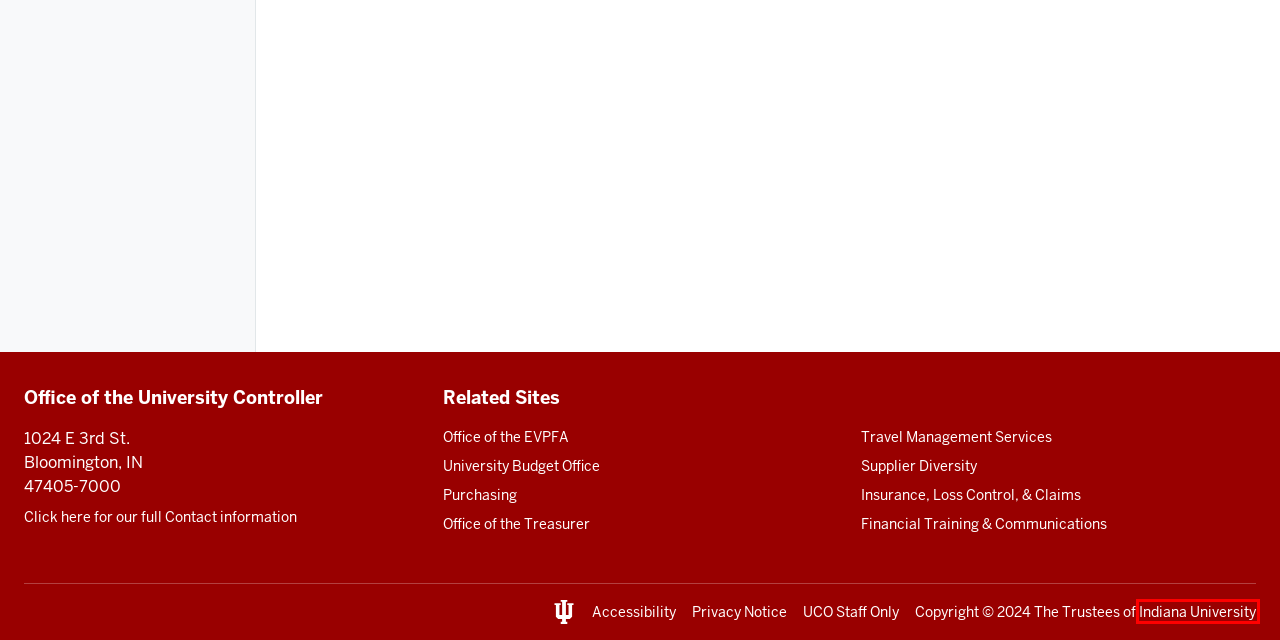Examine the webpage screenshot and identify the UI element enclosed in the red bounding box. Pick the webpage description that most accurately matches the new webpage after clicking the selected element. Here are the candidates:
A. Office of the Treasurer: Indiana University
B. Financial Training & Communications: Indiana University
C. Supplier Diversity
D. INLOCC Home Page
E. Indiana University
F. IU Purchasing
G. IU Travel Management Services
H. Copyright: Indiana University

E